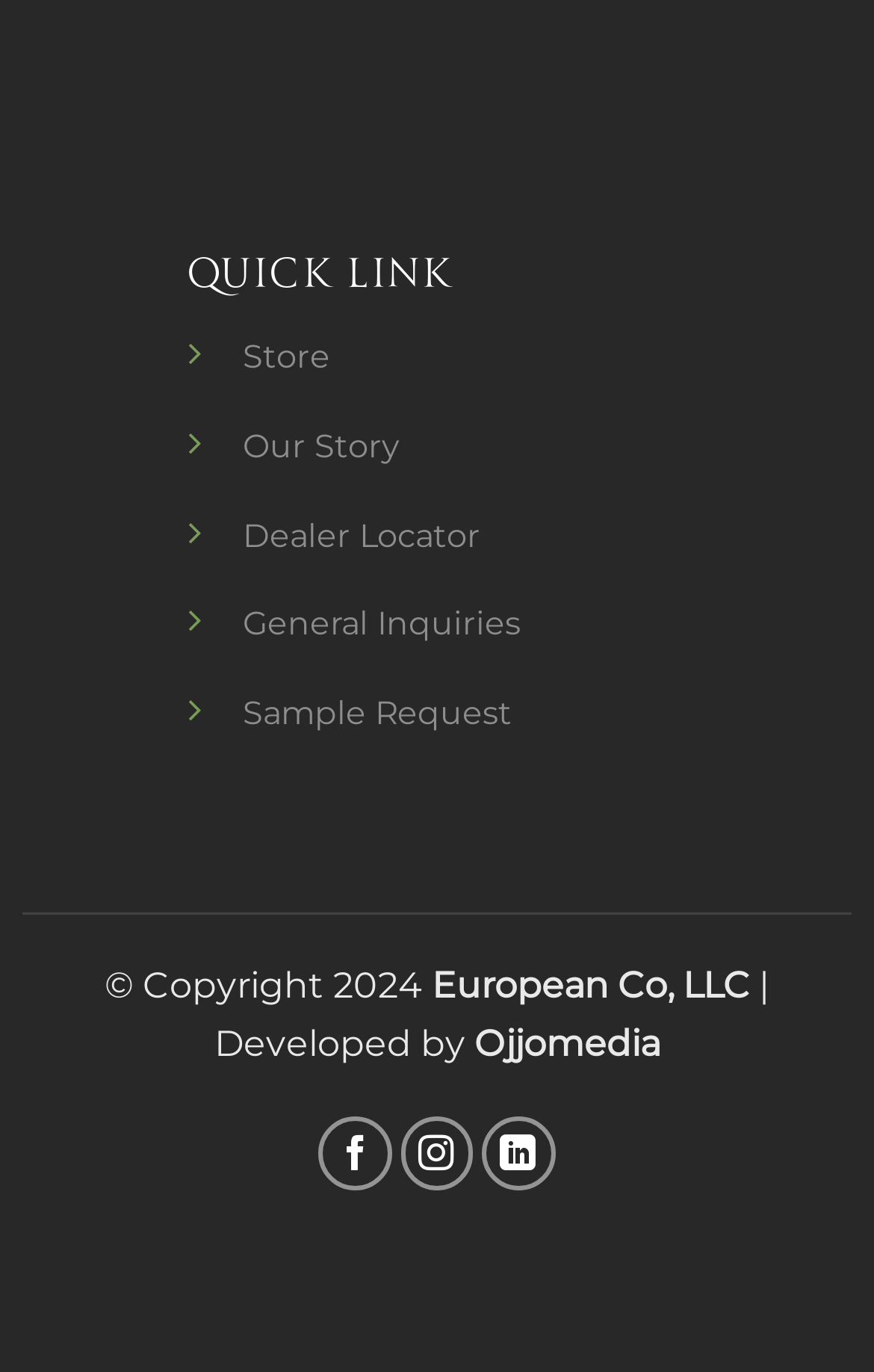How many social media platforms can you follow?
Can you provide an in-depth and detailed response to the question?

I counted the number of social media links at the bottom of the webpage, which are 'Follow on Facebook', 'Follow on Instagram', and 'Follow on LinkedIn', so there are 3 social media platforms to follow.